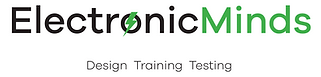Could you please study the image and provide a detailed answer to the question:
What is the focus of the company's services?

The tagline 'Design Training Testing' is analyzed, and it is found to reinforce the company's focus on providing expertise and services in power electronics, as mentioned in the caption.